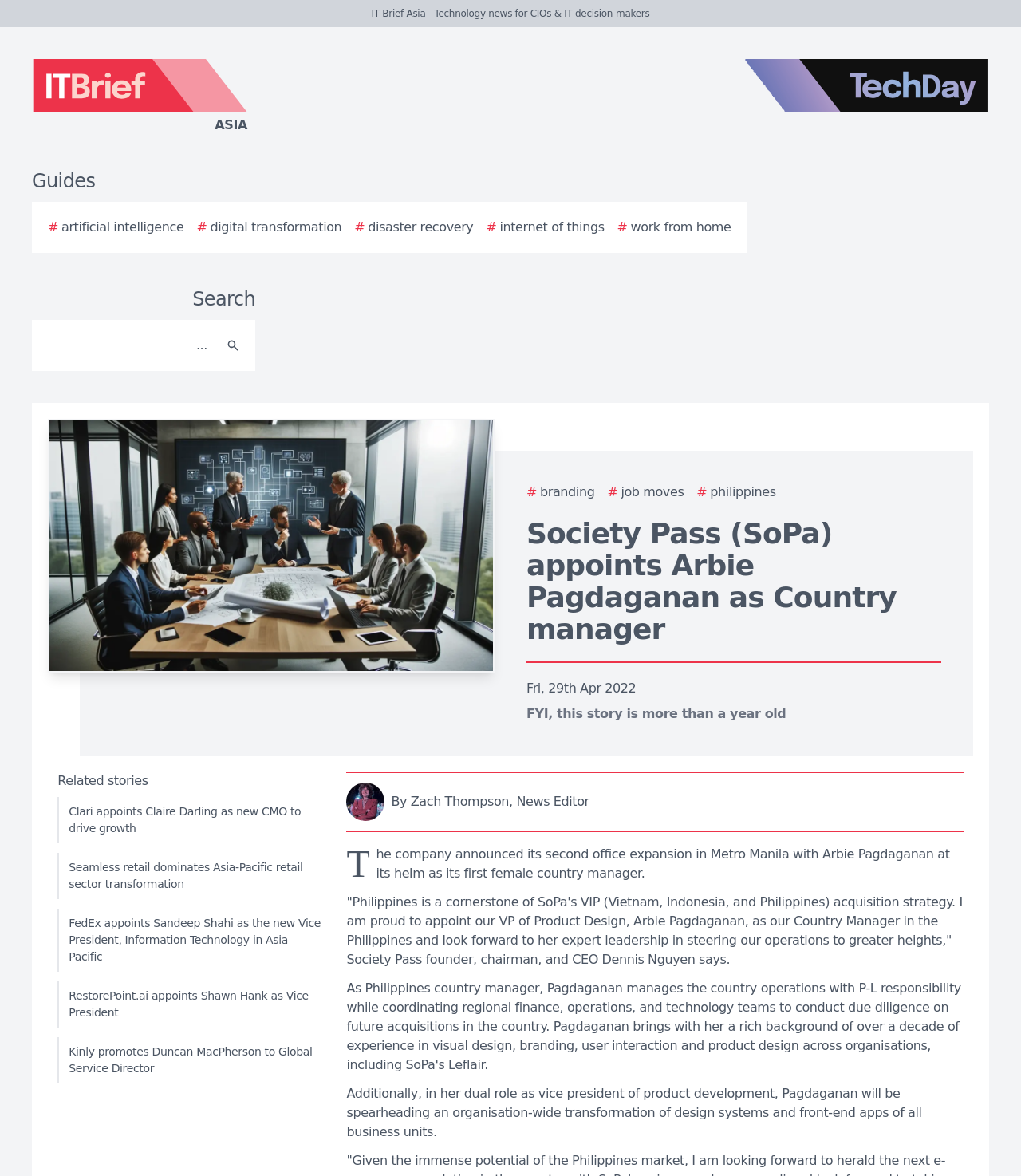Please answer the following question using a single word or phrase: What is the topic of the story?

Society Pass appoints country manager